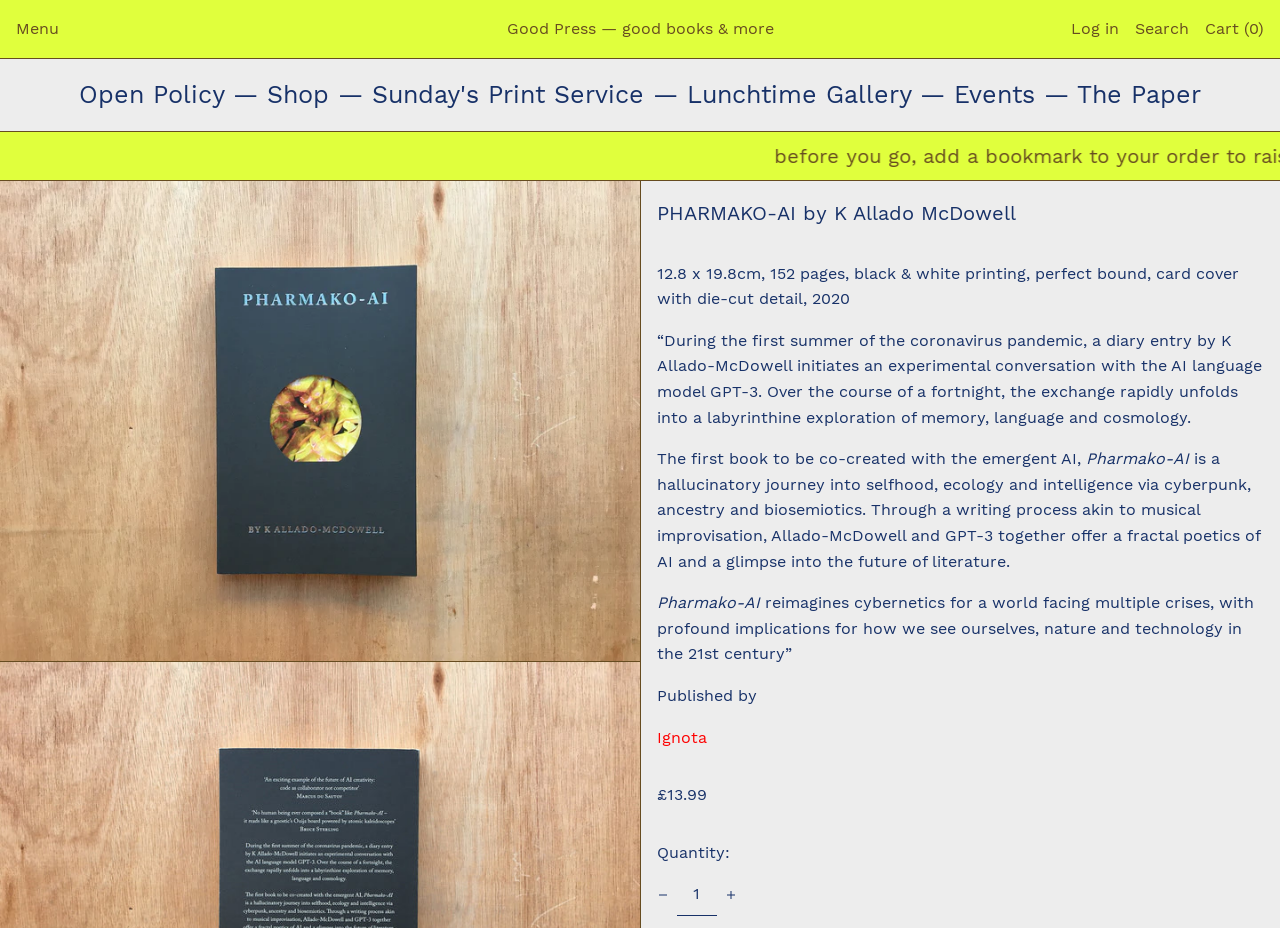Answer the following query concisely with a single word or phrase:
What is the price of the book?

£13.99